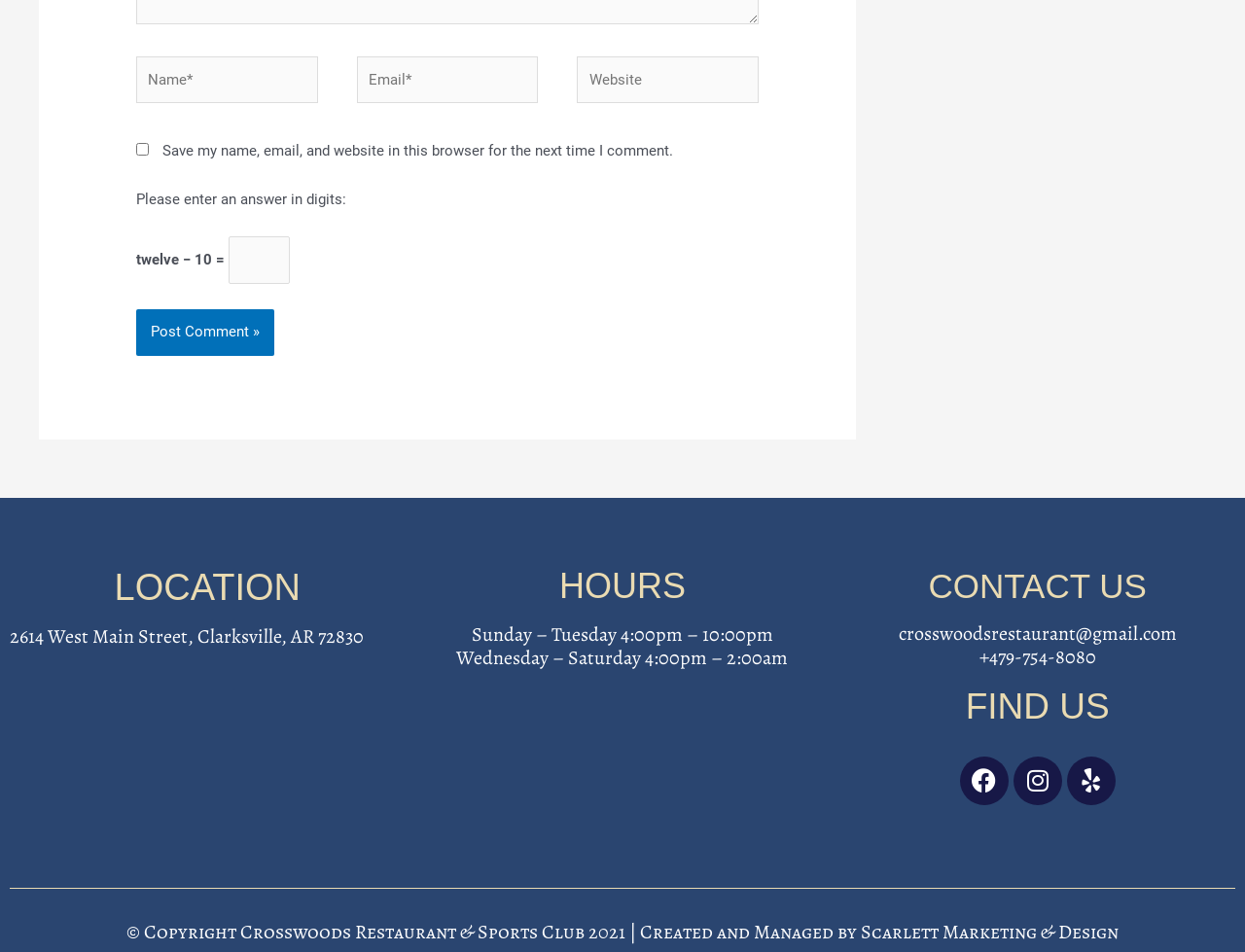Identify the bounding box coordinates of the clickable region necessary to fulfill the following instruction: "Input your email". The bounding box coordinates should be four float numbers between 0 and 1, i.e., [left, top, right, bottom].

[0.286, 0.059, 0.432, 0.109]